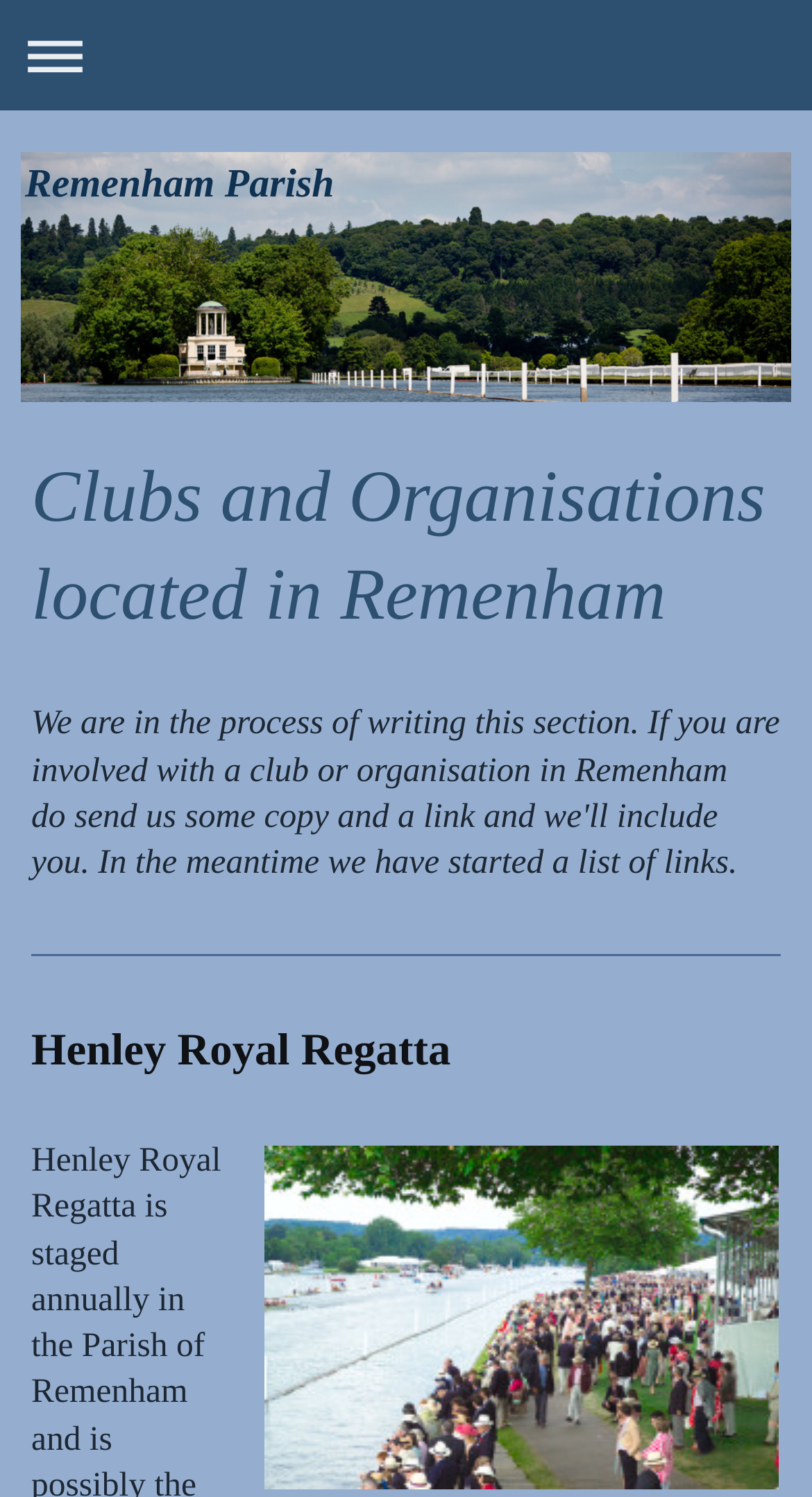What is the event mentioned on the webpage?
Please give a detailed and elaborate explanation in response to the question.

The event mentioned on the webpage is Henley Royal Regatta, which is a heading element located at the middle of the webpage. There is also an image and a link related to this event, indicating that it is a significant topic on the webpage.